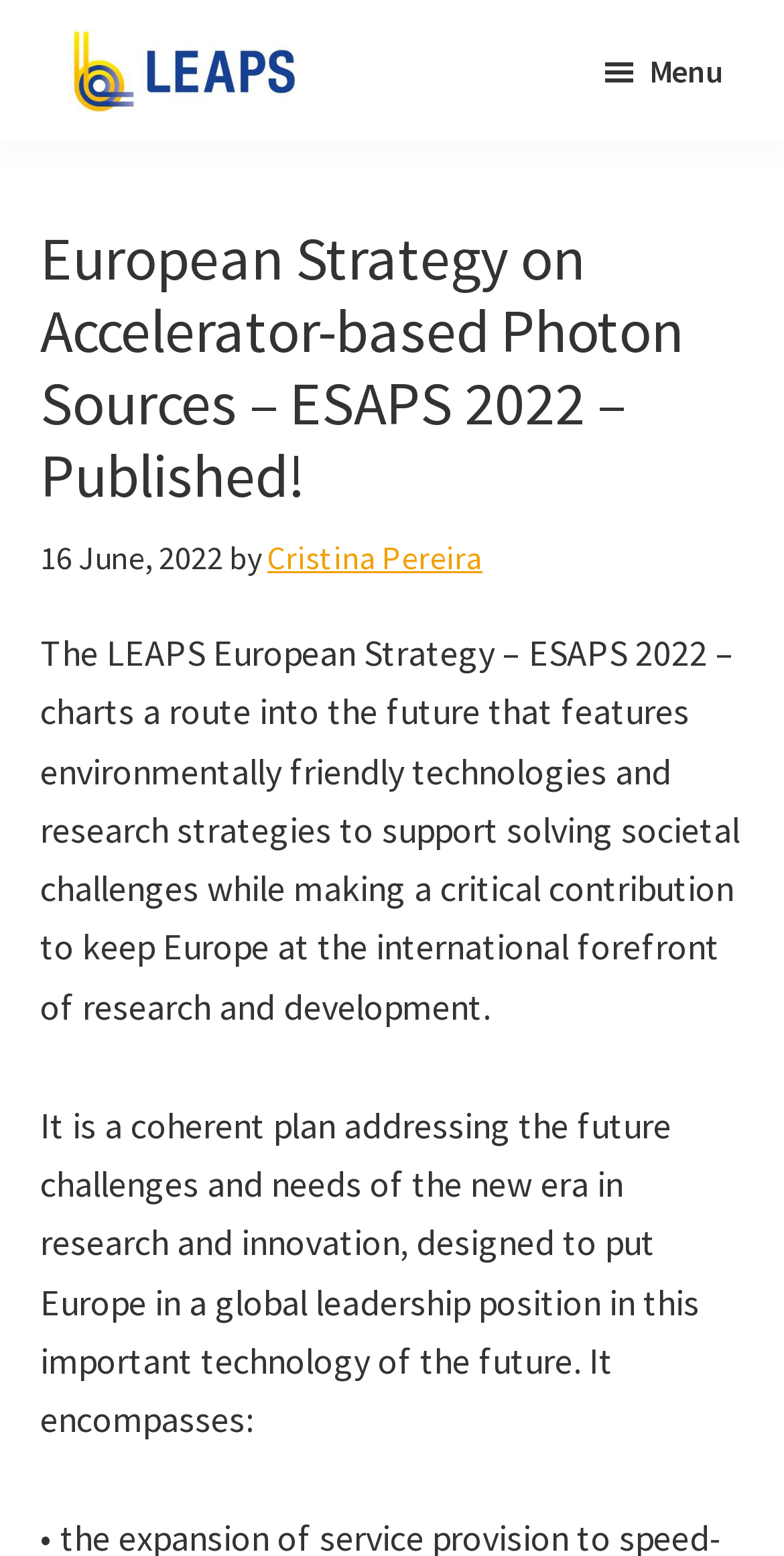Identify the headline of the webpage and generate its text content.

European Strategy on Accelerator-based Photon Sources – ESAPS 2022 – Published!